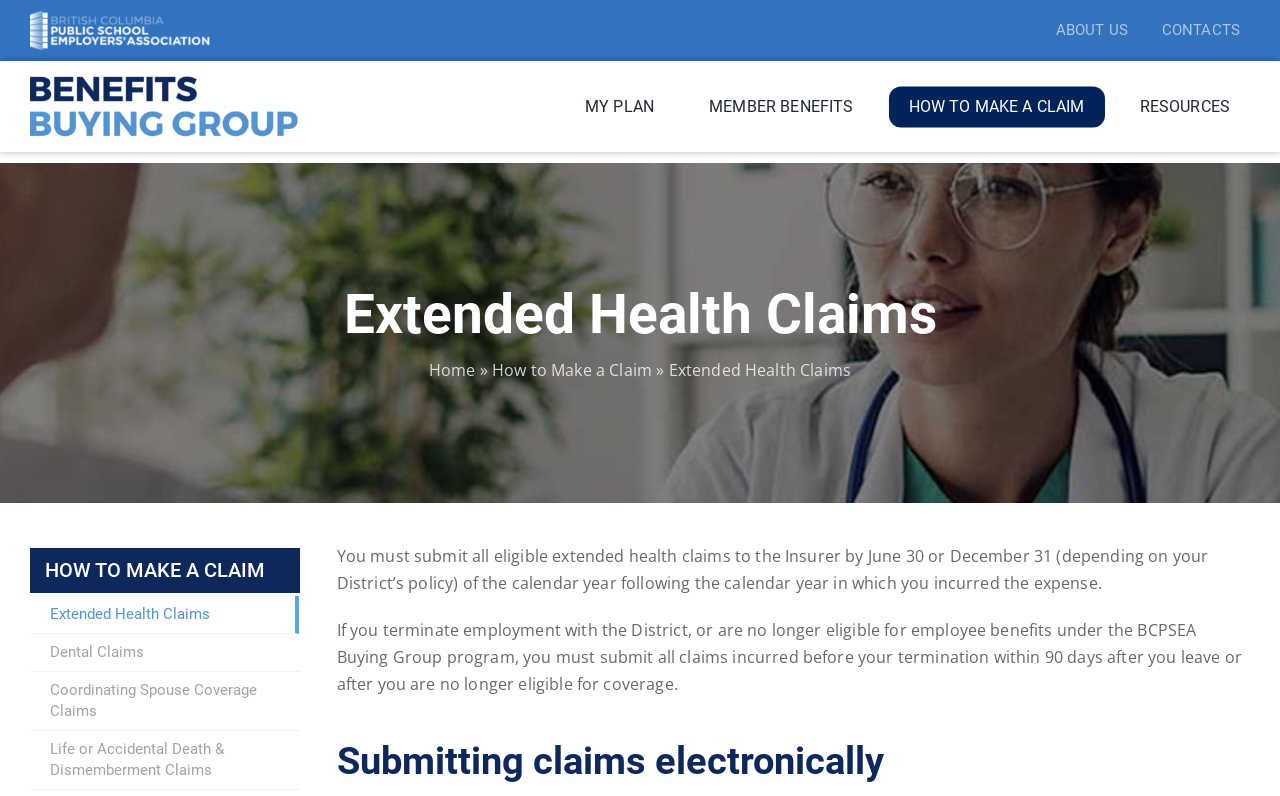Could you determine the bounding box coordinates of the clickable element to complete the instruction: "submit extended health claims"? Provide the coordinates as four float numbers between 0 and 1, i.e., [left, top, right, bottom].

[0.023, 0.706, 0.234, 0.754]